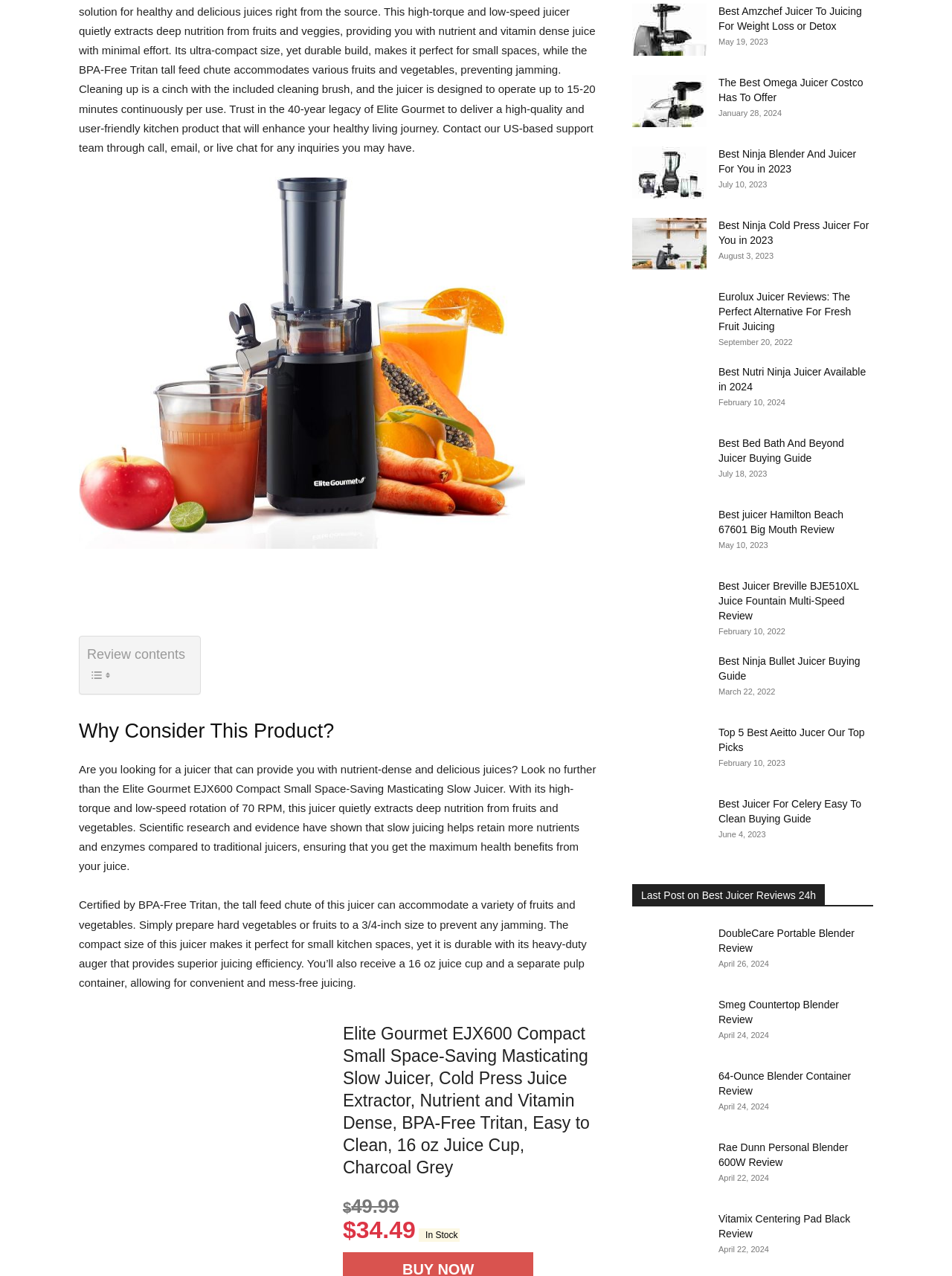For the given element description 1401, determine the bounding box coordinates of the UI element. The coordinates should follow the format (top-left x, top-left y, bottom-right x, bottom-right y) and be within the range of 0 to 1.

None